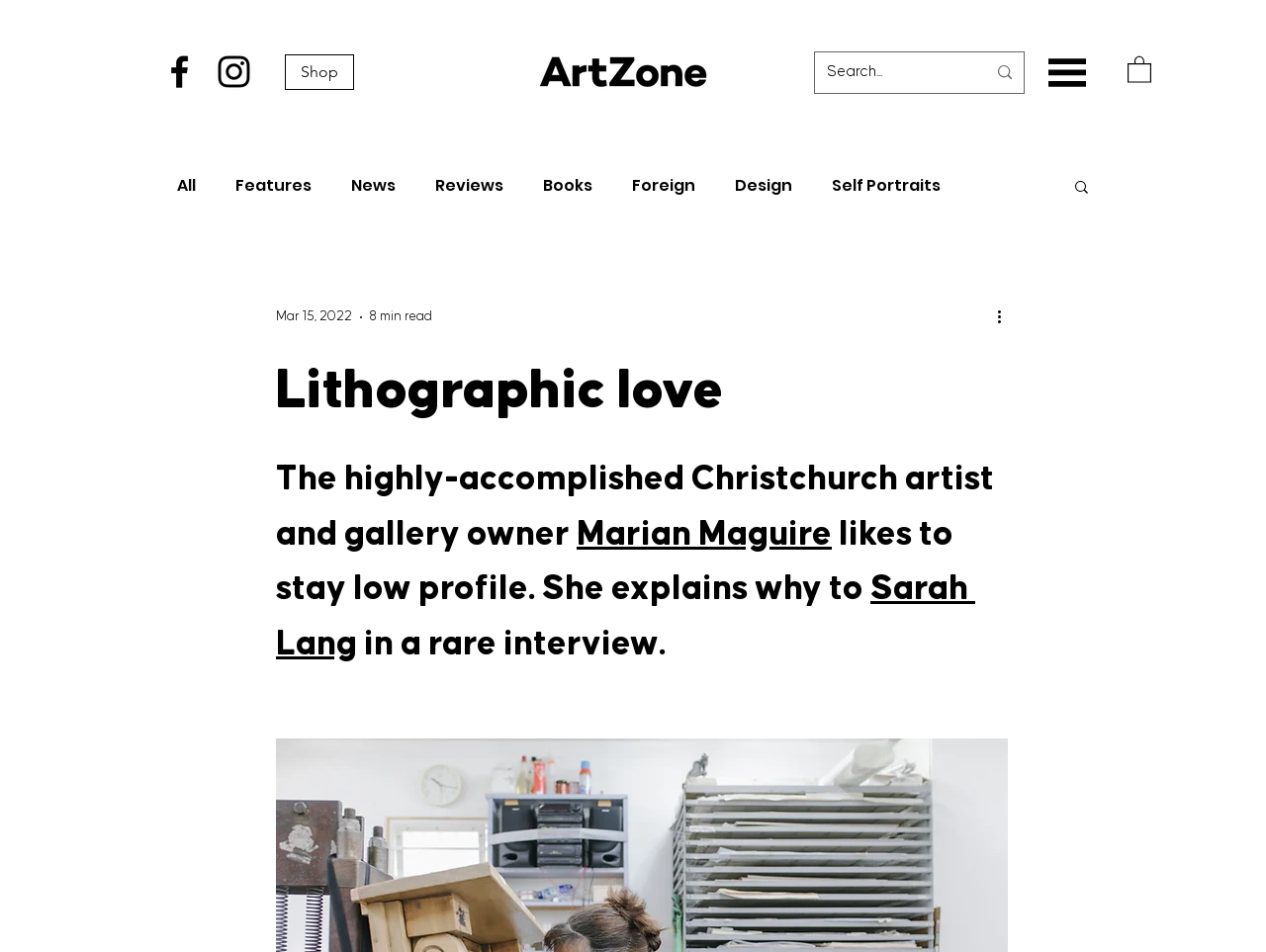Using the description "aria-label="Black Facebook Icon"", predict the bounding box of the relevant HTML element.

[0.125, 0.053, 0.159, 0.098]